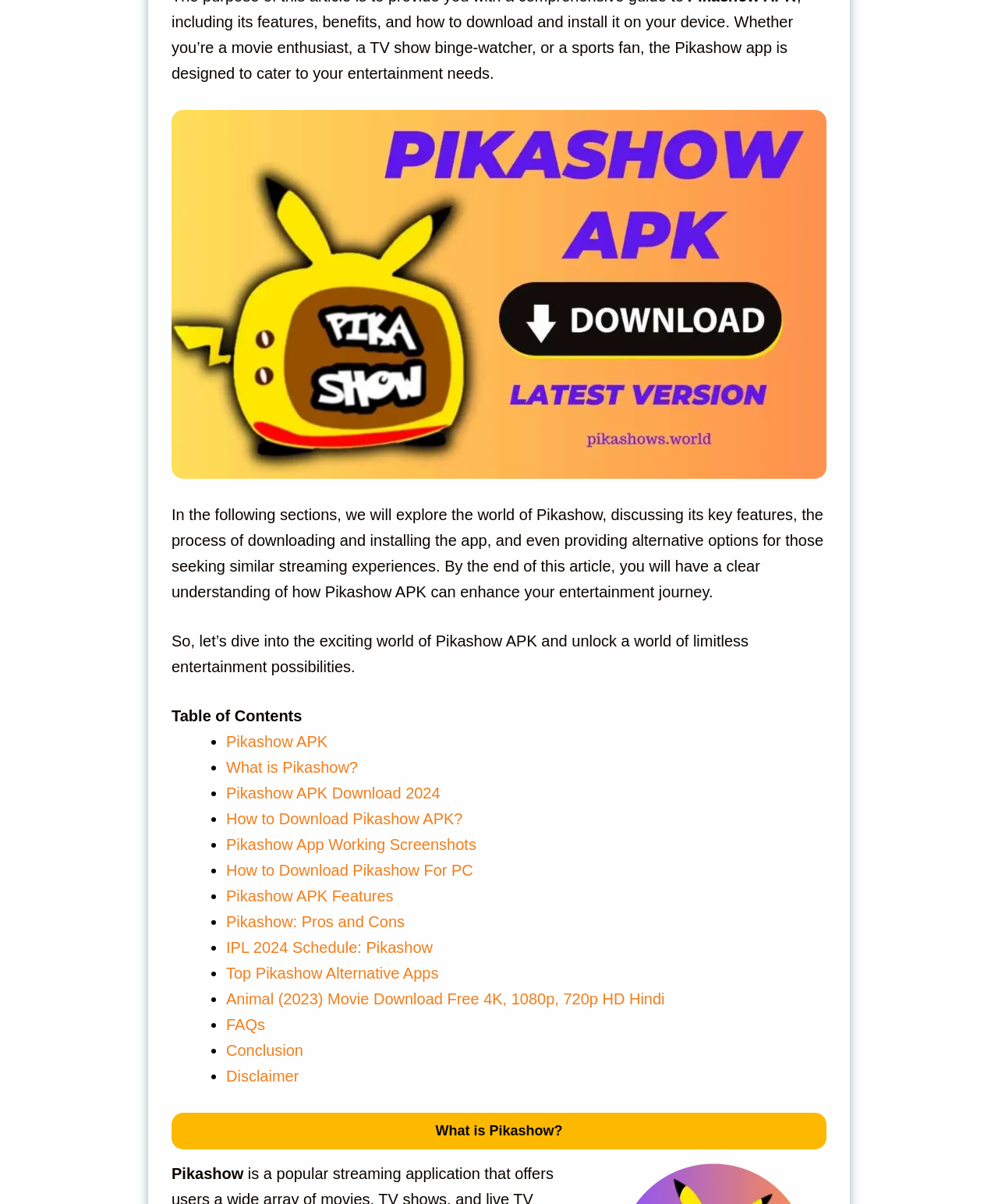Extract the bounding box coordinates for the UI element described by the text: "What is Pikashow?". The coordinates should be in the form of [left, top, right, bottom] with values between 0 and 1.

[0.227, 0.63, 0.359, 0.644]